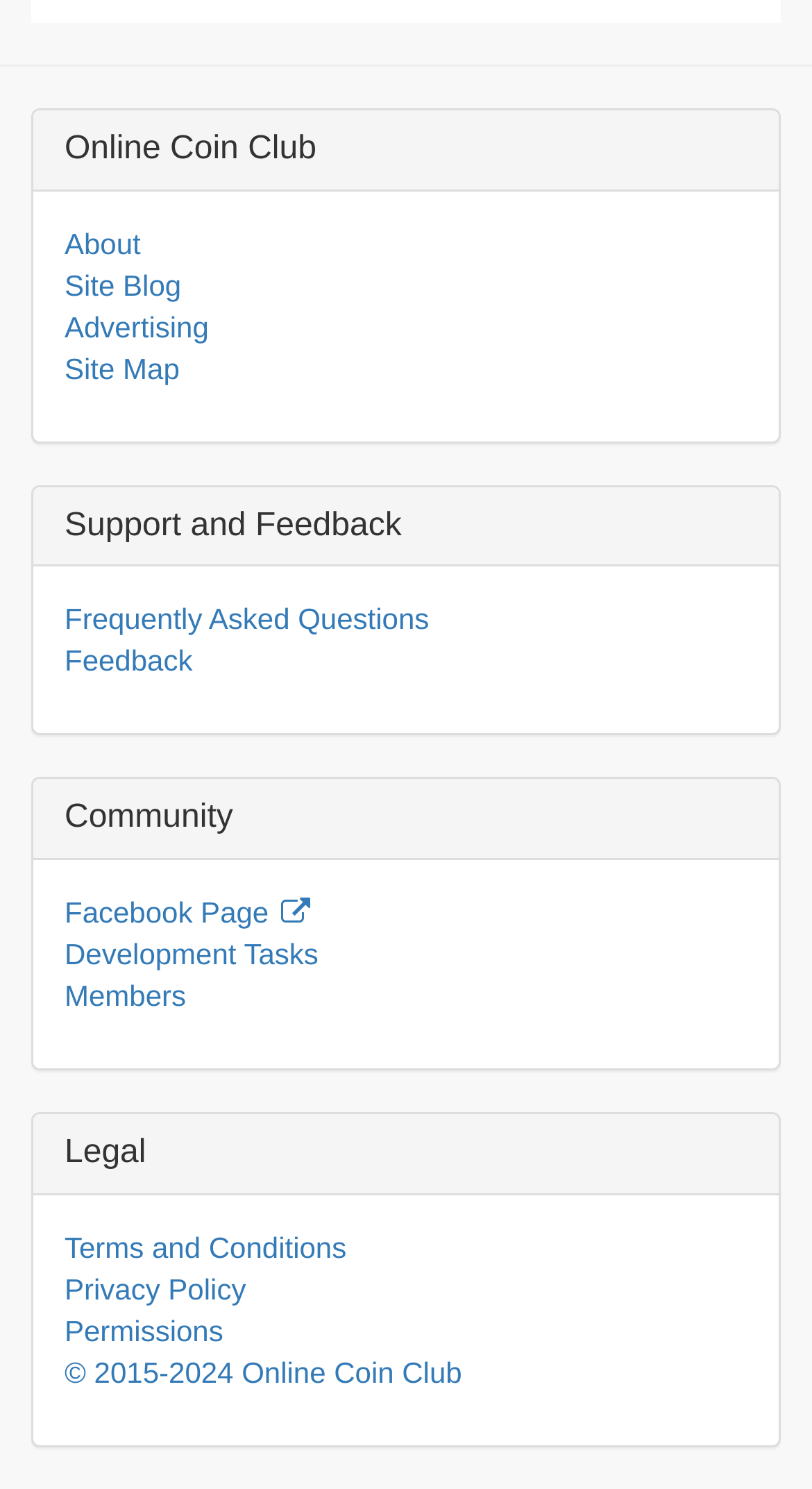Provide your answer in a single word or phrase: 
What is the last link at the bottom of the webpage?

© 2015-2024 Online Coin Club